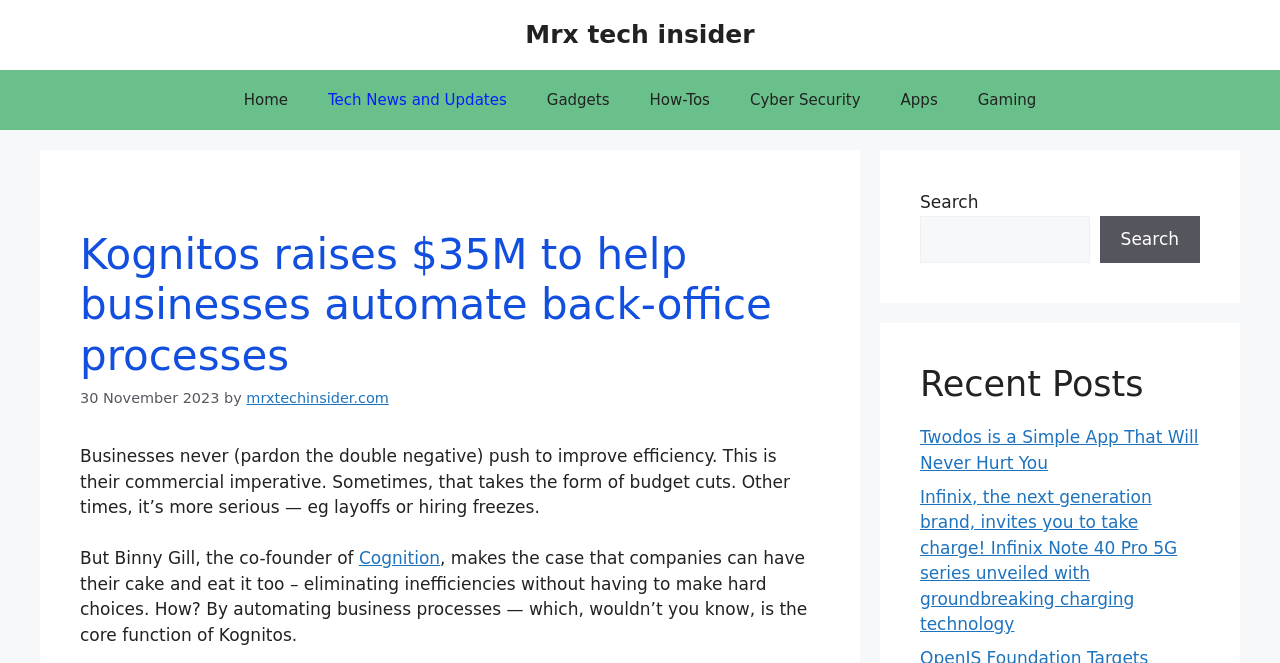Find and provide the bounding box coordinates for the UI element described here: "Cyber Security". The coordinates should be given as four float numbers between 0 and 1: [left, top, right, bottom].

[0.57, 0.106, 0.688, 0.196]